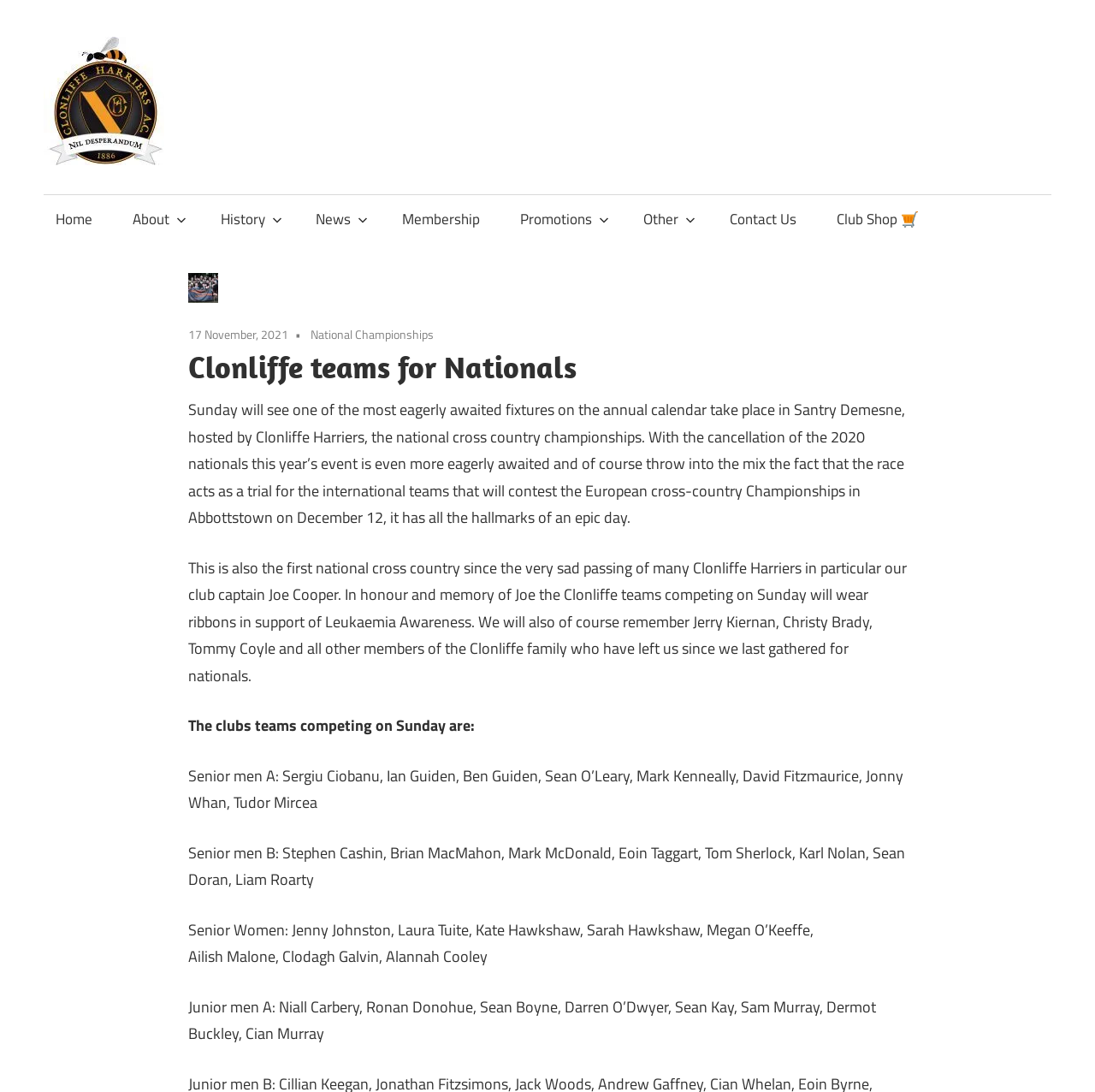Please respond to the question with a concise word or phrase:
What is the date of the European cross-country Championships?

December 12